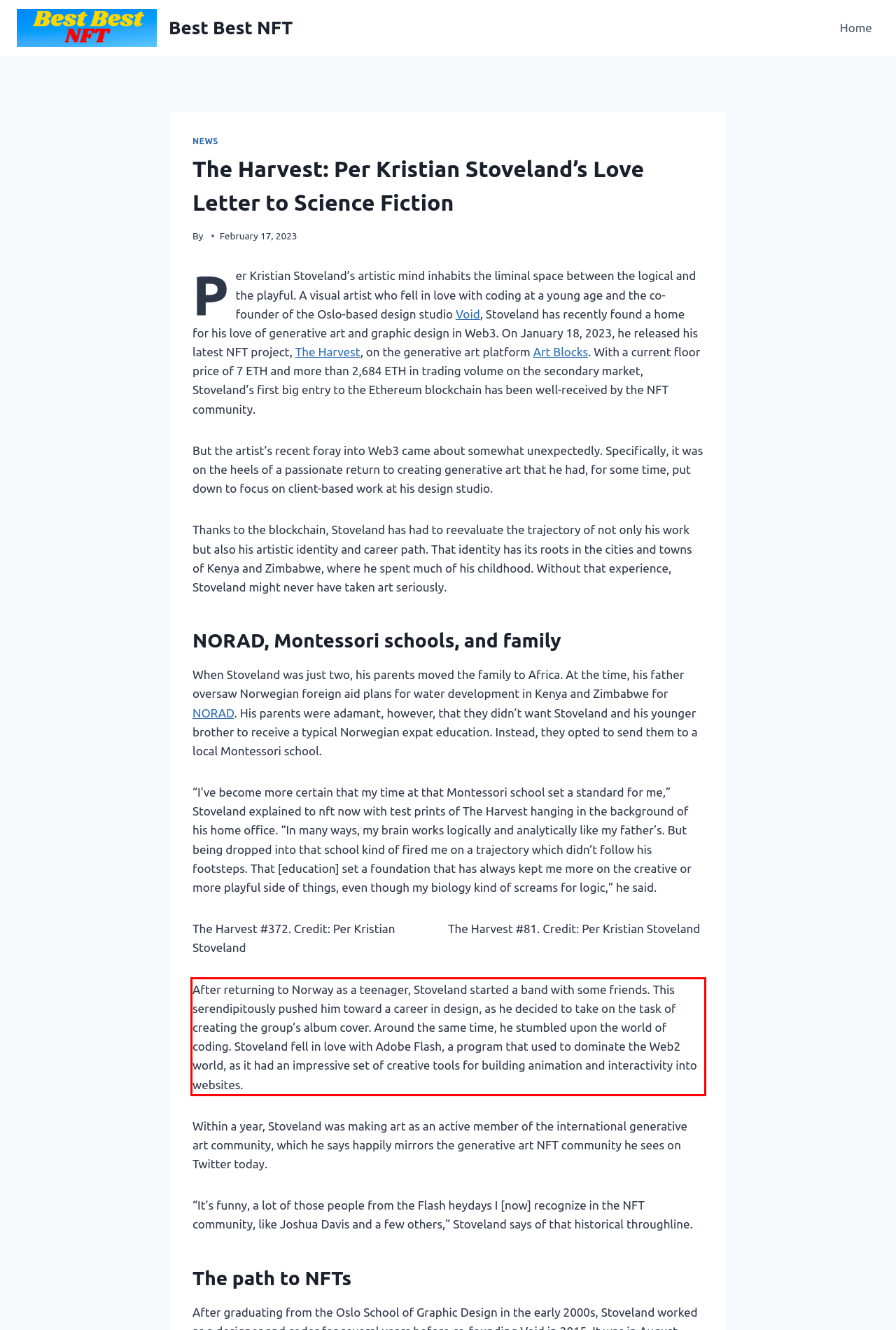You are given a screenshot showing a webpage with a red bounding box. Perform OCR to capture the text within the red bounding box.

After returning to Norway as a teenager, Stoveland started a band with some friends. This serendipitously pushed him toward a career in design, as he decided to take on the task of creating the group’s album cover. Around the same time, he stumbled upon the world of coding. Stoveland fell in love with Adobe Flash, a program that used to dominate the Web2 world, as it had an impressive set of creative tools for building animation and interactivity into websites.